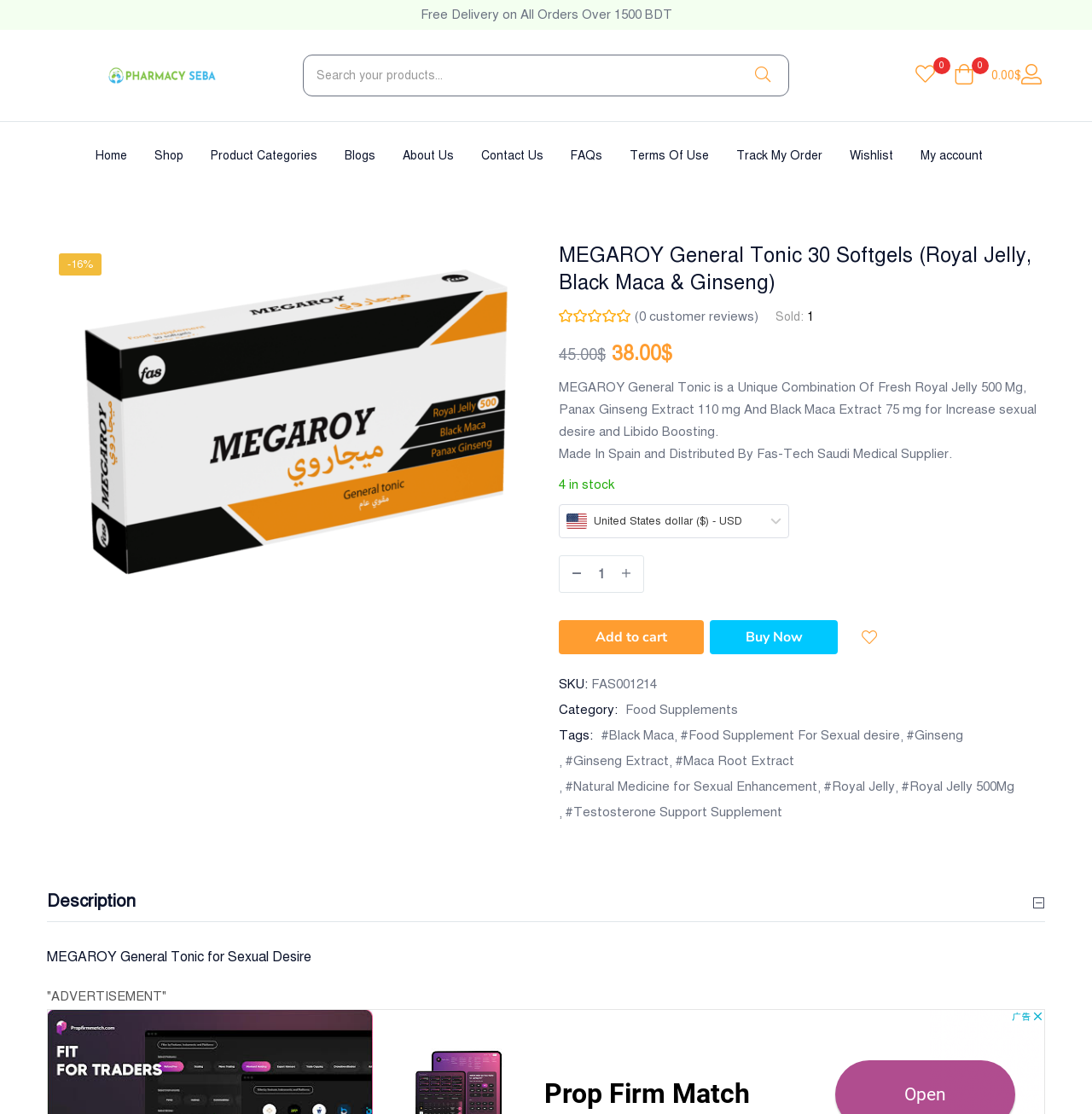Determine the bounding box for the UI element as described: "#Testosterone Support Supplement". The coordinates should be represented as four float numbers between 0 and 1, formatted as [left, top, right, bottom].

[0.512, 0.716, 0.716, 0.739]